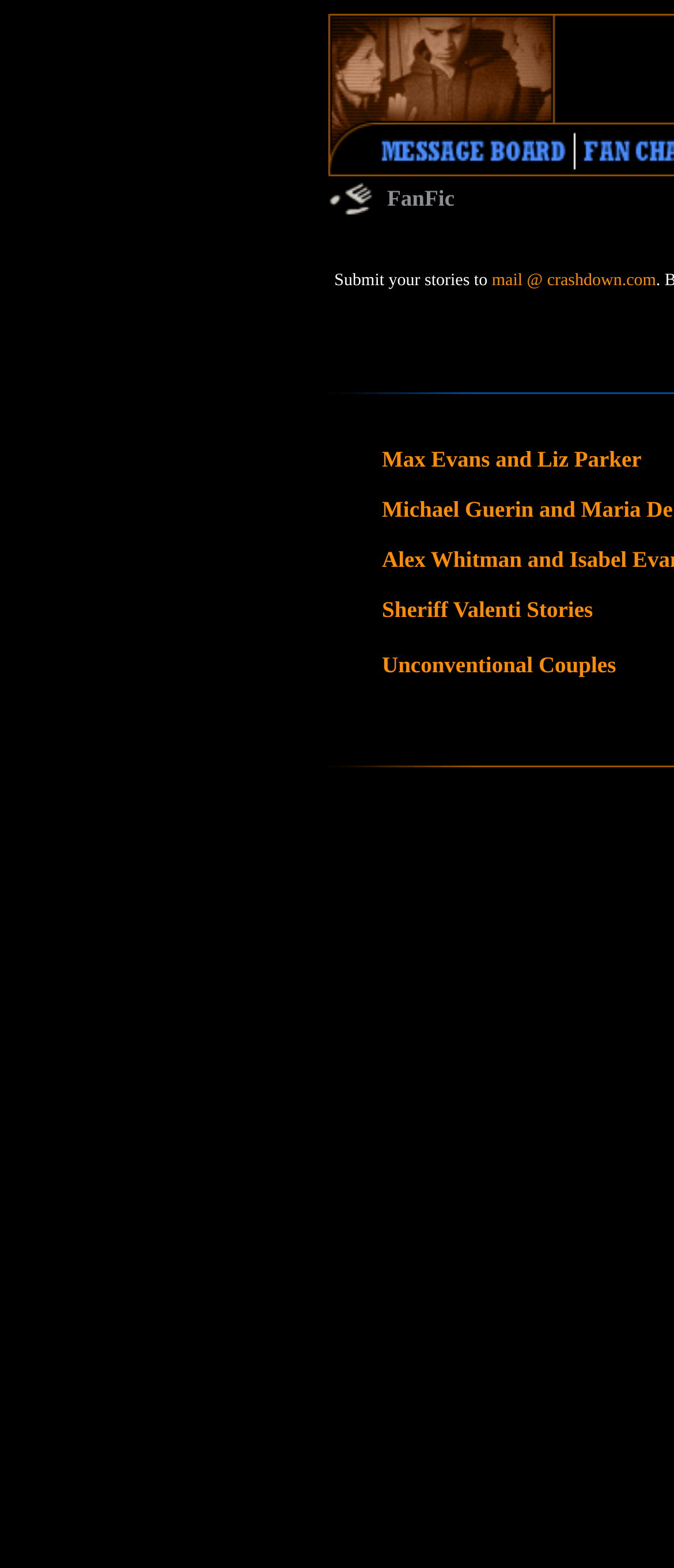How many table cells are in the first table row?
Provide a detailed answer to the question using information from the image.

The first table row element is [126] and it has two table cell elements: [132] and [133]. Therefore, there are 2 table cells in the first table row.